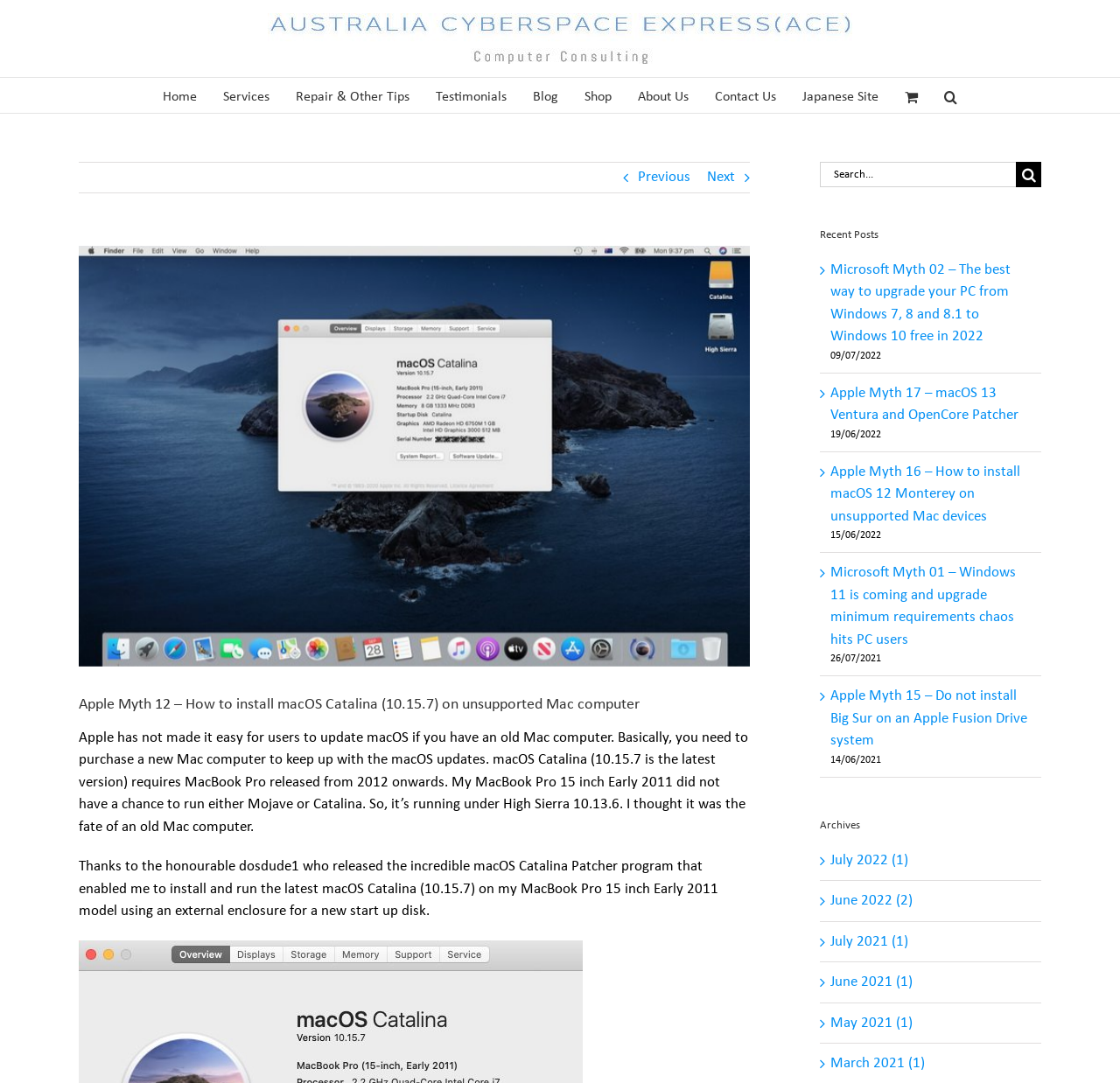Describe the webpage meticulously, covering all significant aspects.

This webpage is about installing macOS Catalina on unsupported Mac computers. At the top left corner, there is an ACE logo, which is a link. Next to it, there is a main menu navigation bar with 11 links, including "Home", "Services", "Repair & Other Tips", "Testimonials", "Blog", "Shop", "About Us", "Contact Us", "Japanese Site", and "View Cart". 

Below the navigation bar, there are two links, "Previous" and "Next", which are likely for pagination. On the left side, there is a large image of a macOS Catalina screenshot, with a "View Larger Image" link above it. 

The main content of the webpage starts with a heading "Apple Myth 12 – How to install macOS Catalina (10.15.7) on unsupported Mac computer". Below the heading, there are two paragraphs of text explaining the difficulties of updating macOS on old Mac computers and how the macOS Catalina Patcher program can help. 

On the right side, there is a search bar with a "Search" button. Below the search bar, there is a "Recent Posts" section with four links to recent blog posts, each with a date below it. 

Further down, there is an "Archives" section with five links to monthly archives, each with a month and year.